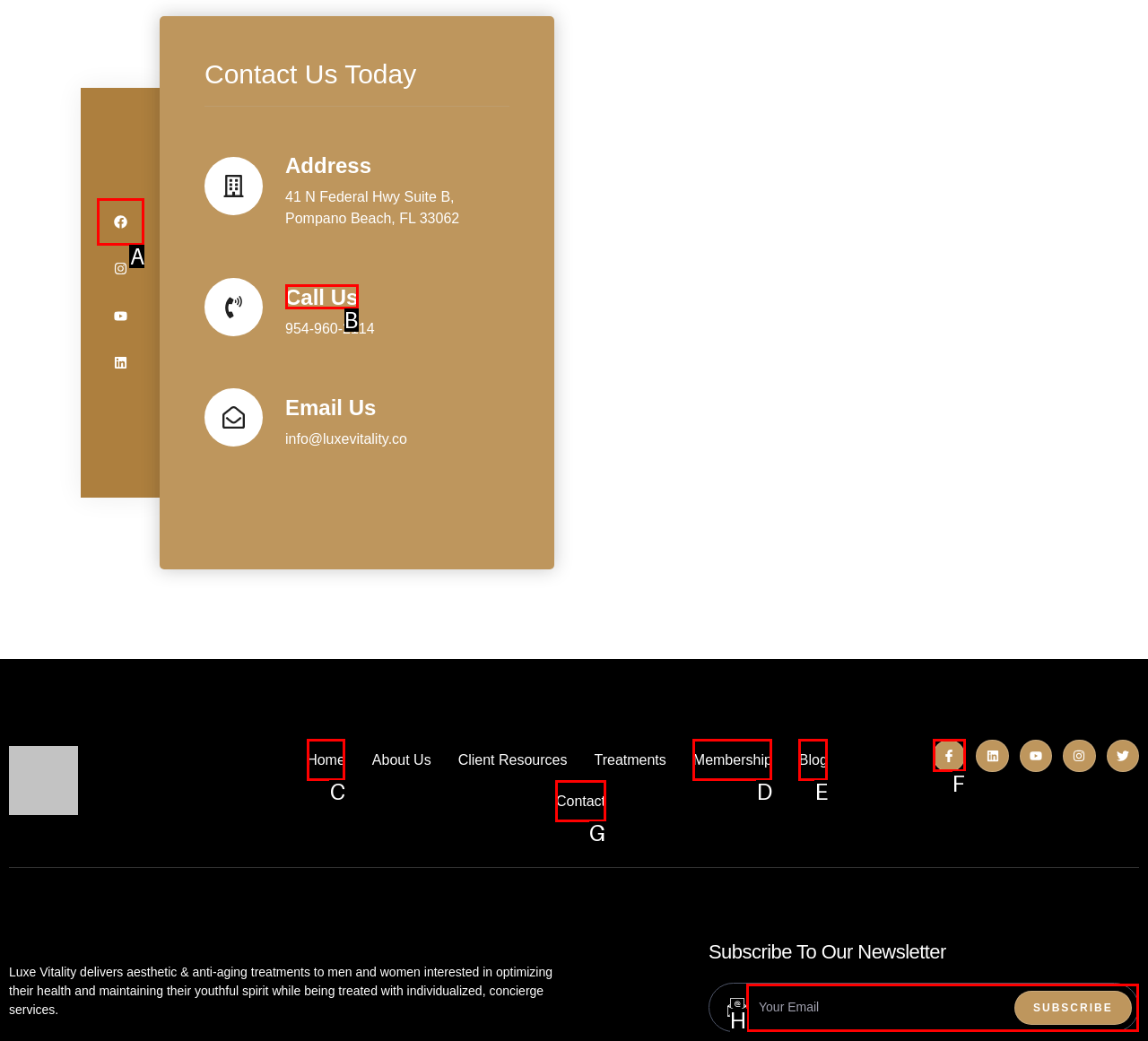From the given choices, indicate the option that best matches: name="email" placeholder="Your Email"
State the letter of the chosen option directly.

H